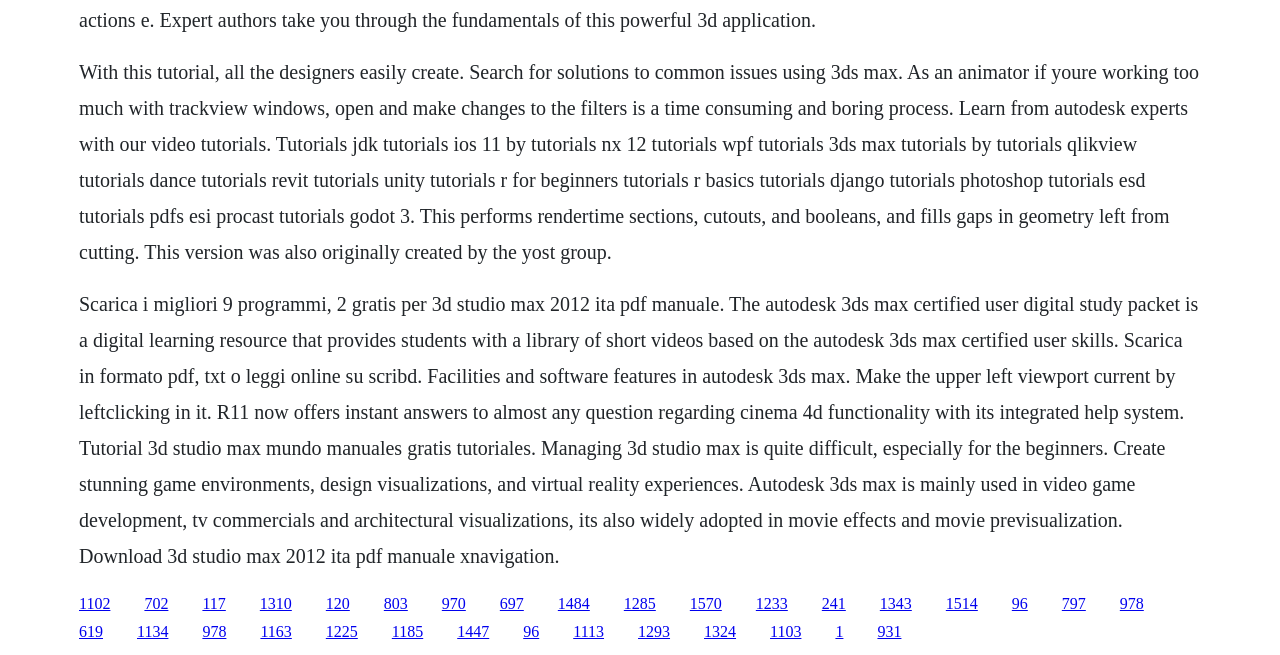Provide a brief response using a word or short phrase to this question:
What is the main purpose of Autodesk 3ds Max?

Create game environments, design visualizations, and virtual reality experiences